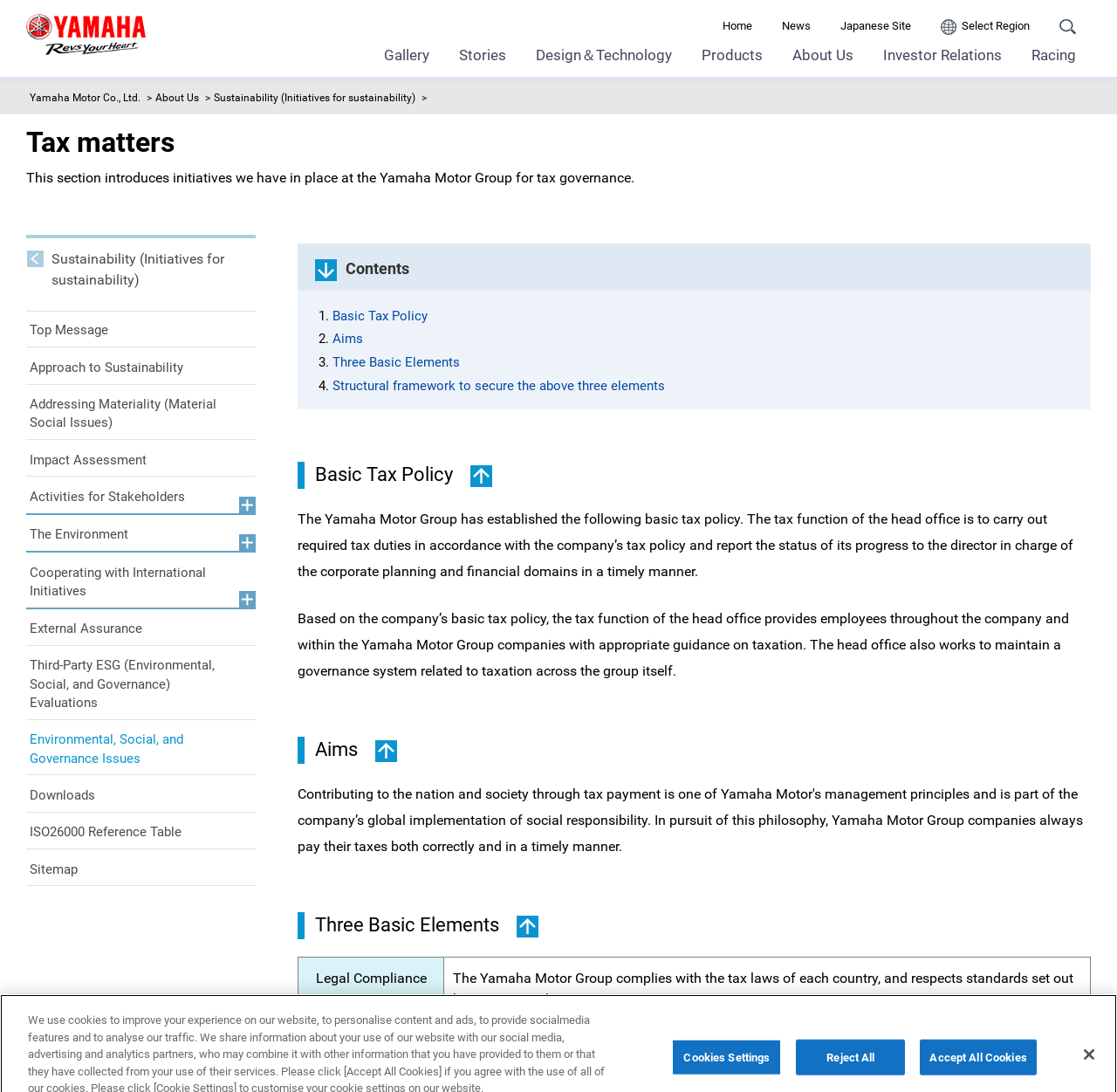What is the purpose of the tax function of the head office?
From the image, provide a succinct answer in one word or a short phrase.

Carry out required tax duties